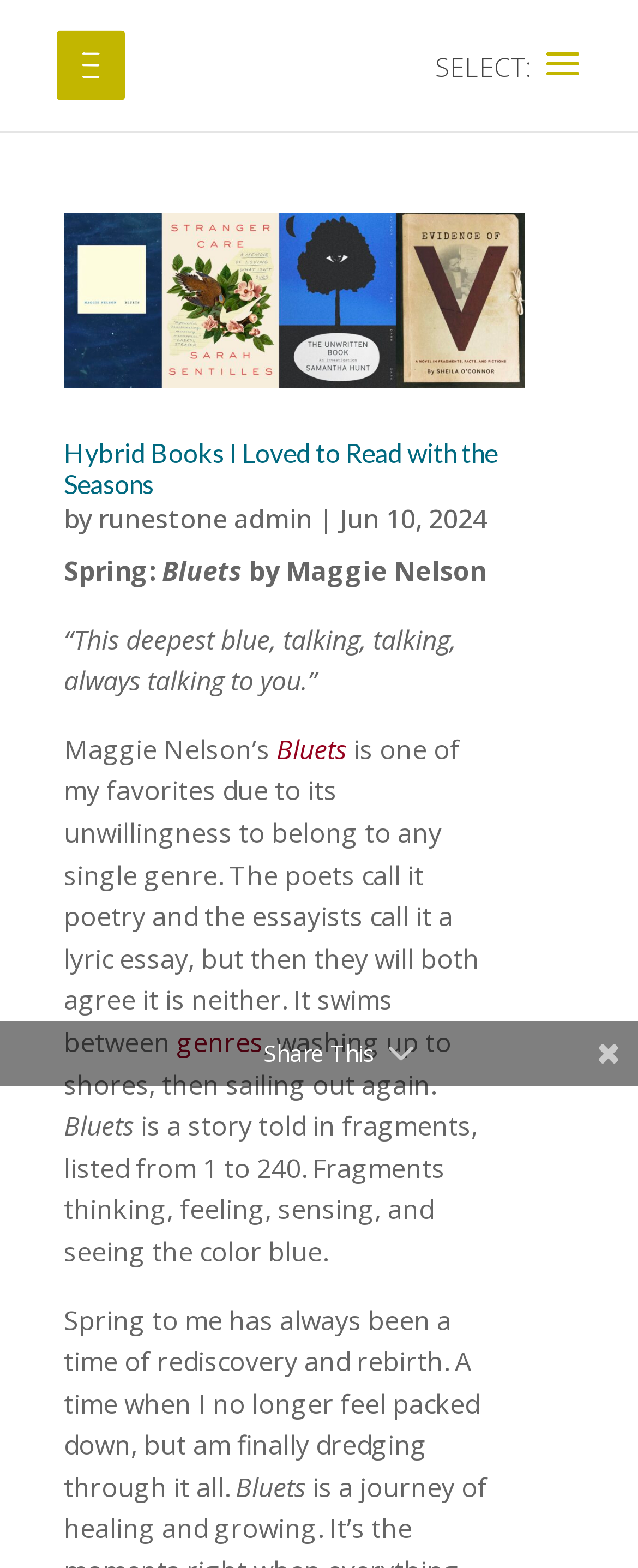What is the title of the latest article?
Refer to the image and give a detailed answer to the question.

I found the latest article by looking at the first article on the webpage, which has a heading element with the text 'Hybrid Books I Loved to Read with the Seasons'.